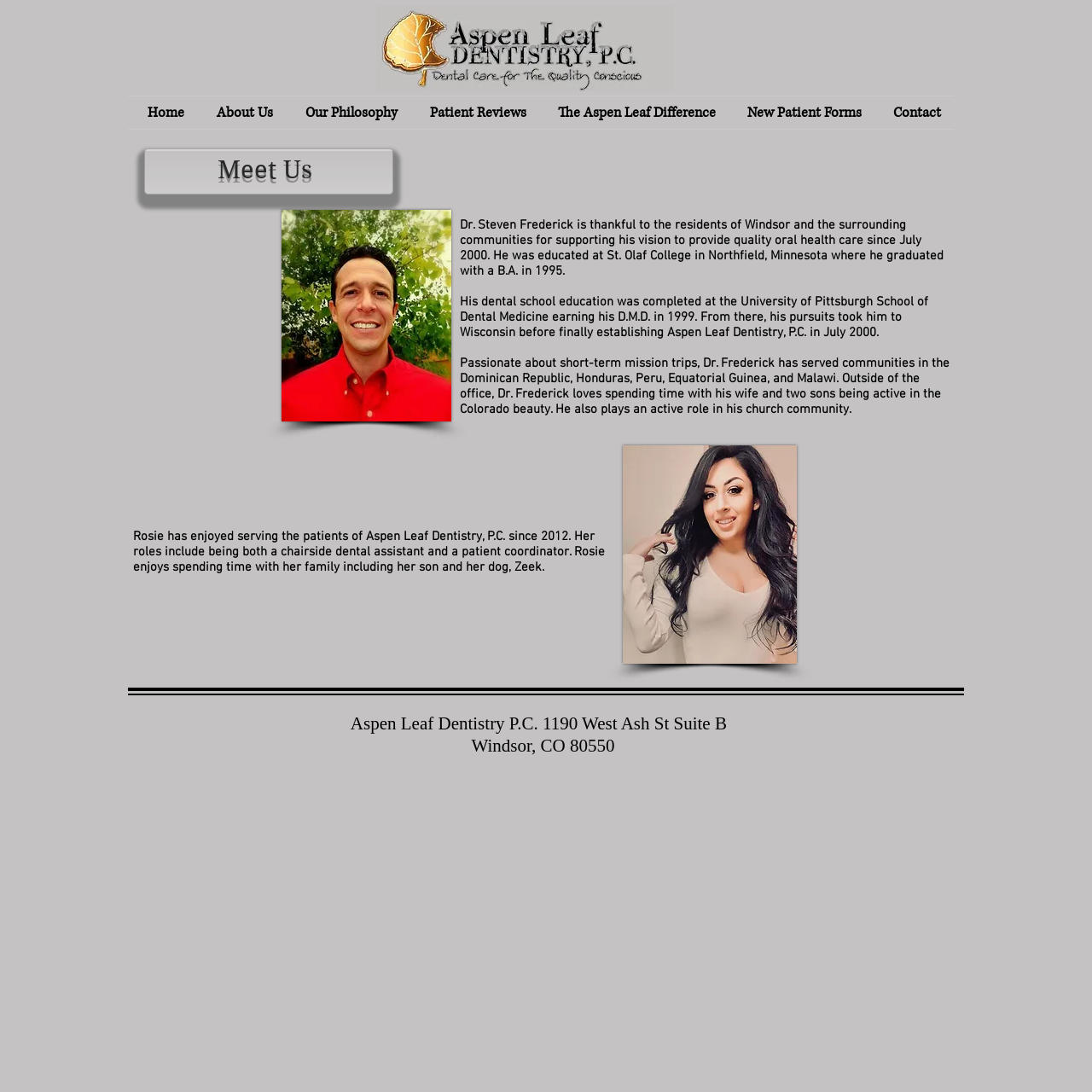Please determine the bounding box coordinates of the section I need to click to accomplish this instruction: "View Rosie's profile picture".

[0.57, 0.408, 0.73, 0.608]